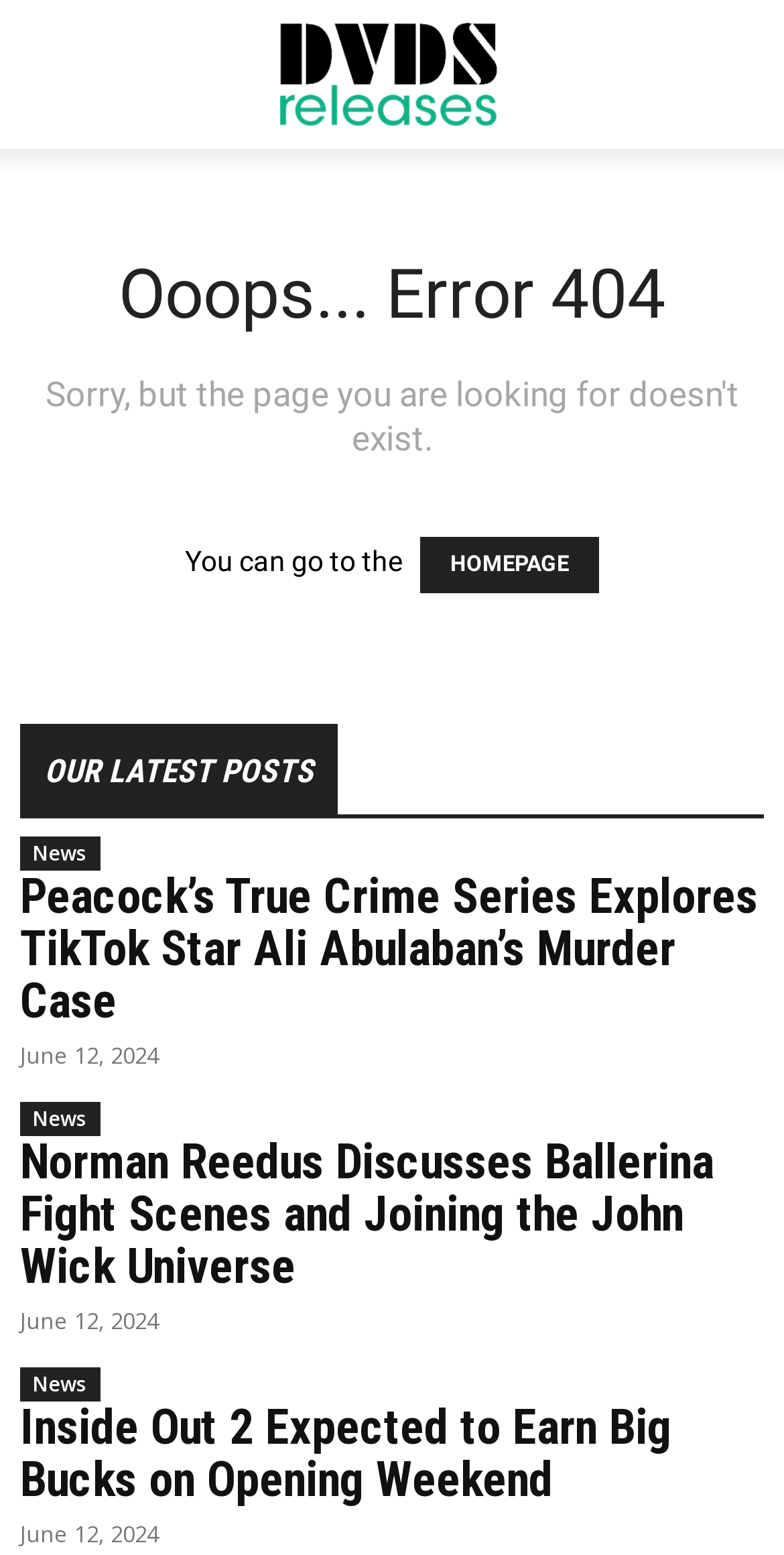Write a detailed summary of the webpage.

The webpage displays a "Page not found" error message, with a prominent "Ooops... Error 404" text at the top center of the page. Below this error message, there is a sentence "You can go to the" followed by a "HOMEPAGE" link. 

At the top right corner, there is a link "DVD Releases" accompanied by an image with the same name. 

The main content of the page is divided into sections, with a heading "OUR LATEST POSTS" at the top. Below this heading, there are three news articles, each consisting of a heading, a link, and a time stamp. The headings of the news articles are "Peacock’s True Crime Series Explores TikTok Star Ali Abulaban’s Murder Case", "Norman Reedus Discusses Ballerina Fight Scenes and Joining the John Wick Universe", and "Inside Out 2 Expected to Earn Big Bucks on Opening Weekend". Each news article has a link with the same title as the heading, and a time stamp "June 12, 2024" at the bottom right corner. The news articles are arranged vertically, with the most recent one at the top.